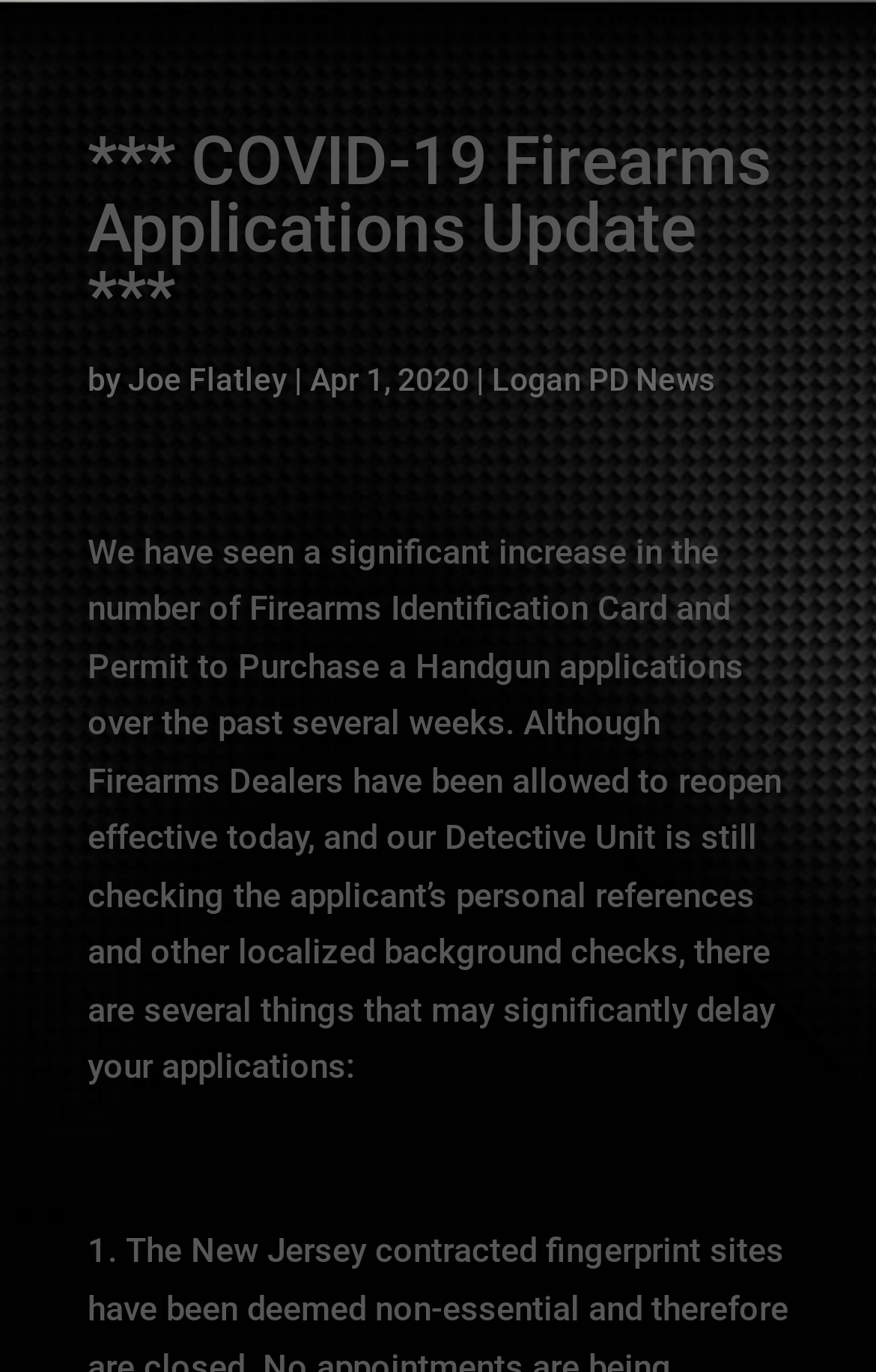Locate the headline of the webpage and generate its content.

*** COVID-19 Firearms Applications Update ***